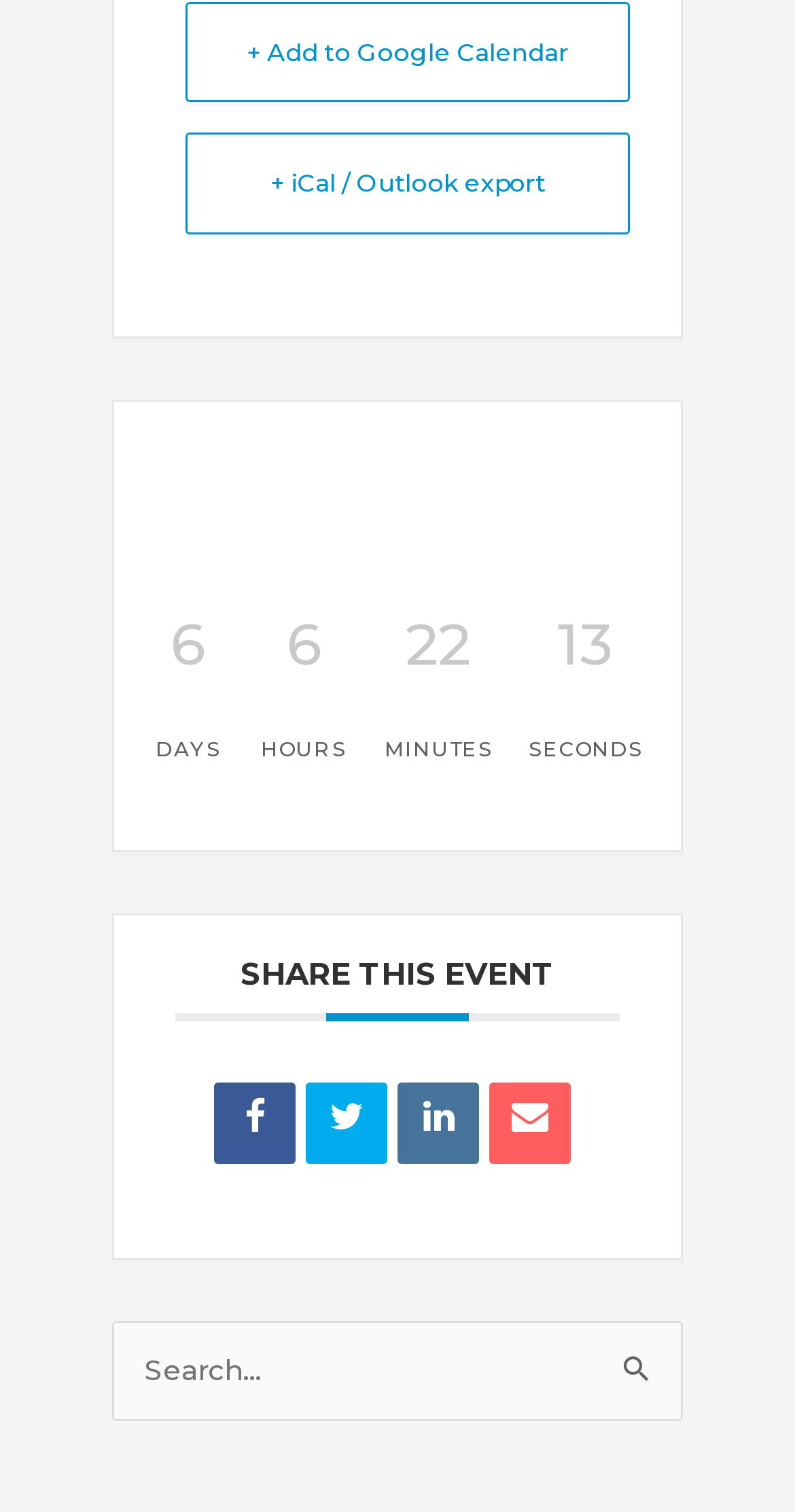What is the purpose of the '+ Add to Google Calendar' link?
Based on the screenshot, answer the question with a single word or phrase.

Add event to Google Calendar